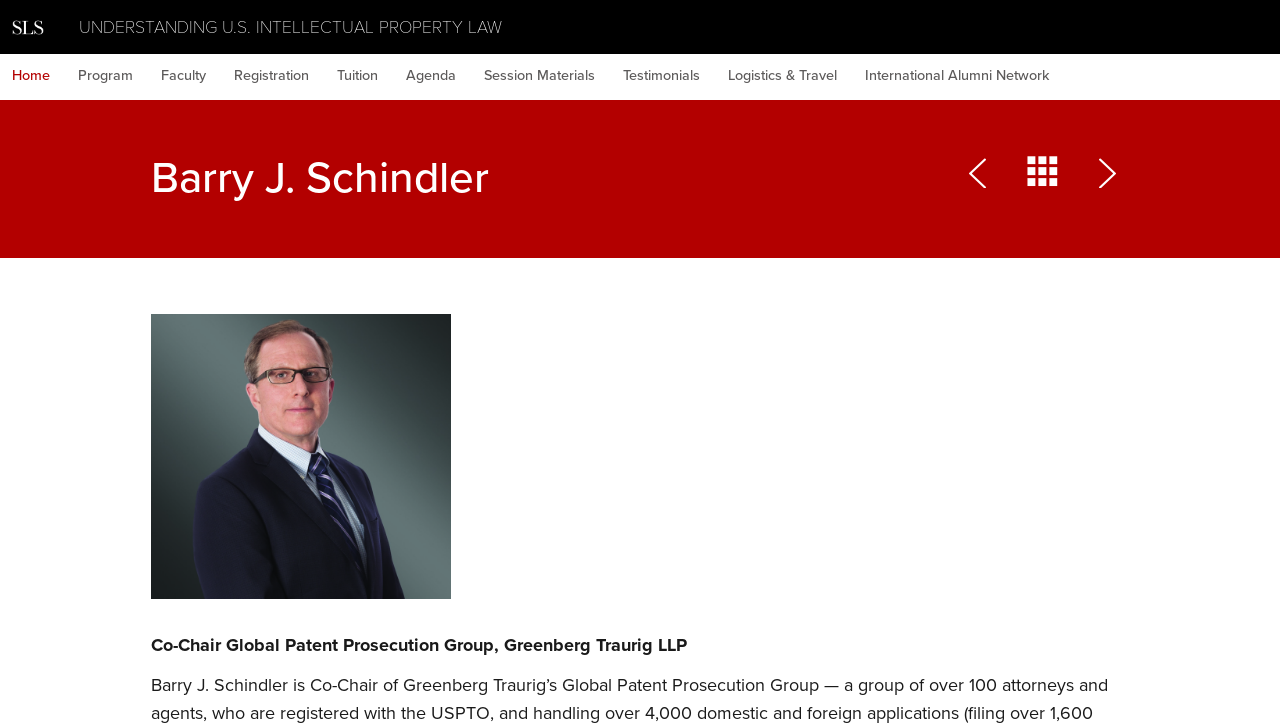Find the bounding box of the UI element described as follows: "Registration".

[0.173, 0.074, 0.251, 0.138]